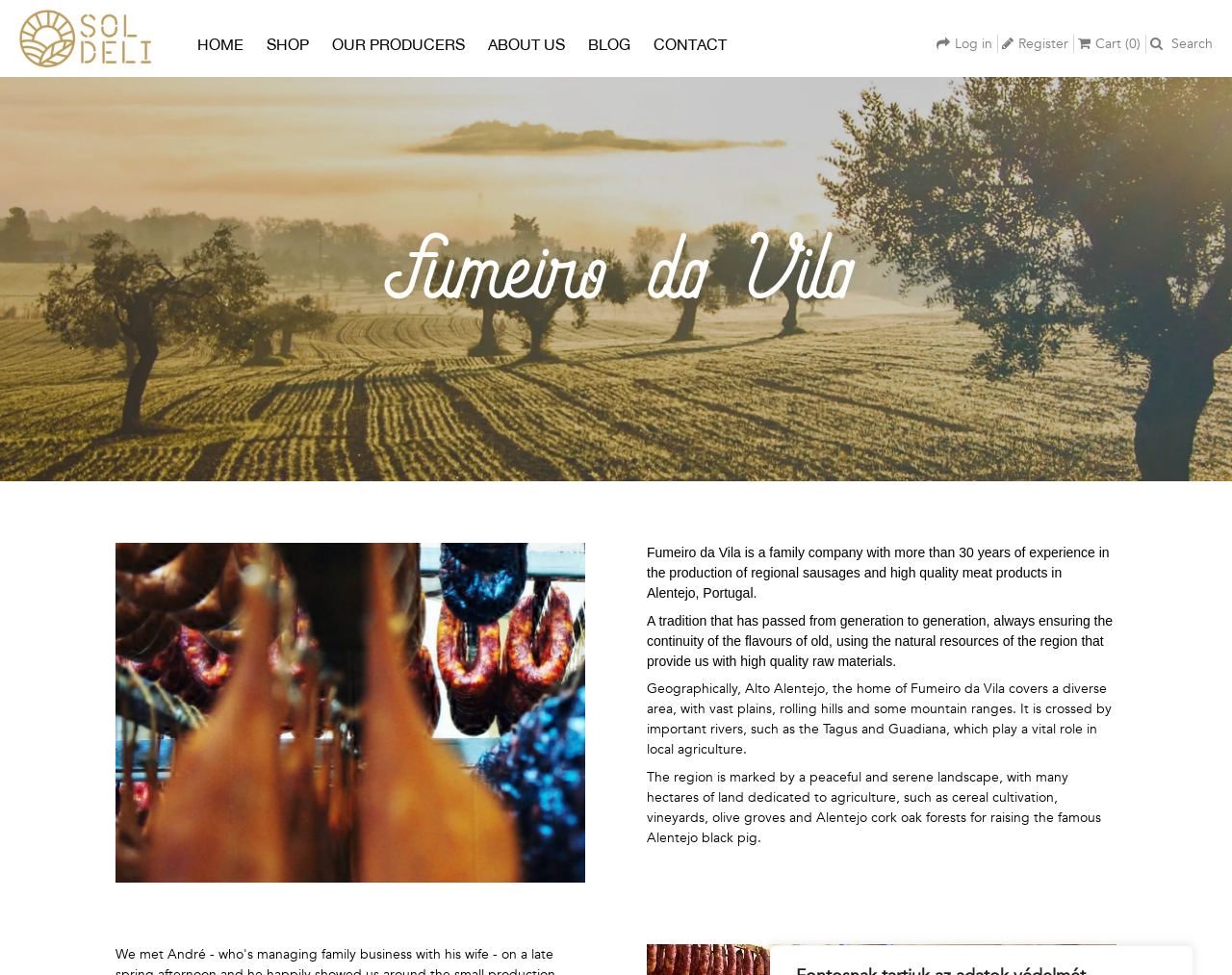Highlight the bounding box coordinates of the element that should be clicked to carry out the following instruction: "Log in to the account". The coordinates must be given as four float numbers ranging from 0 to 1, i.e., [left, top, right, bottom].

[0.756, 0.035, 0.809, 0.054]